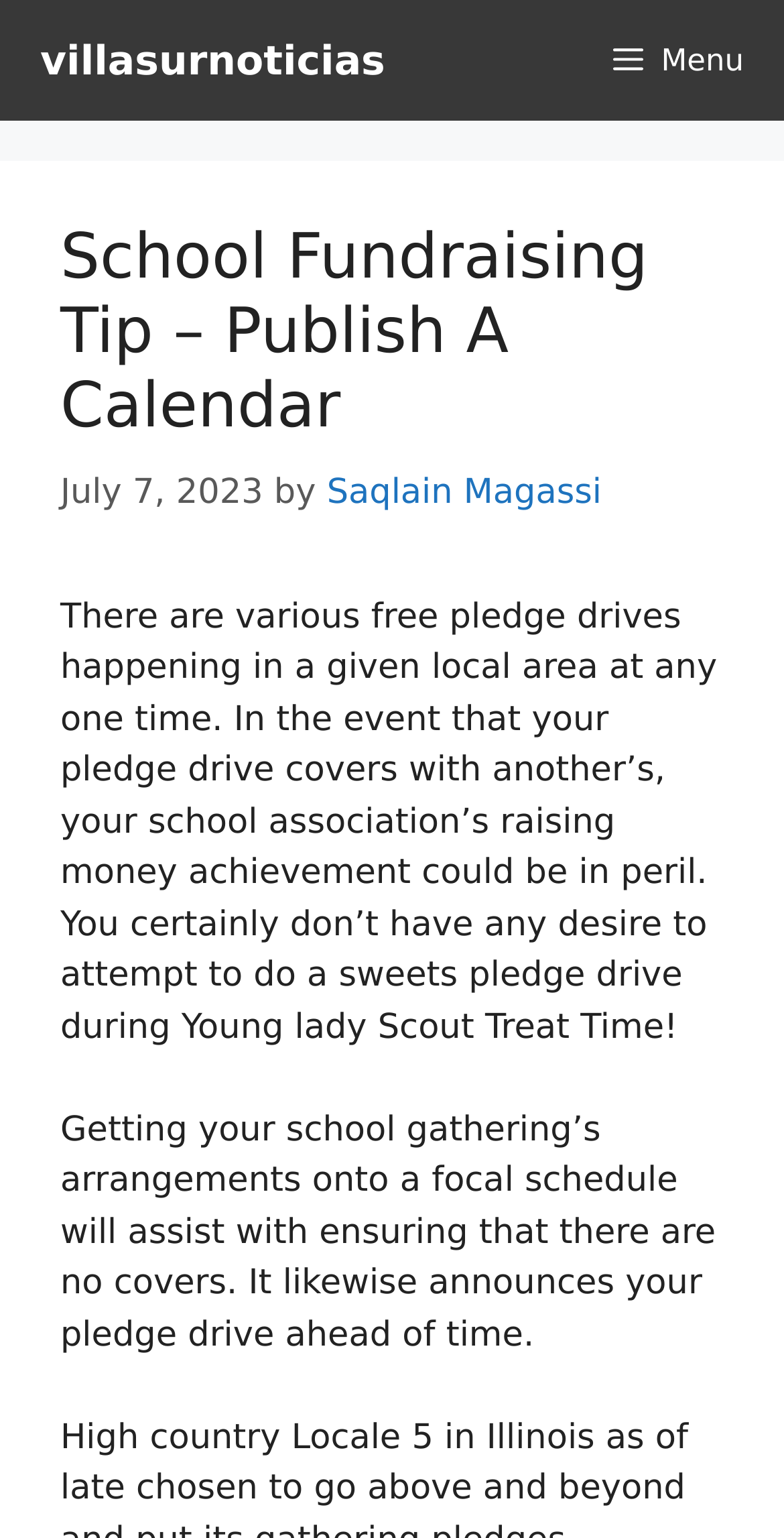What is the date of the article? Refer to the image and provide a one-word or short phrase answer.

July 7, 2023